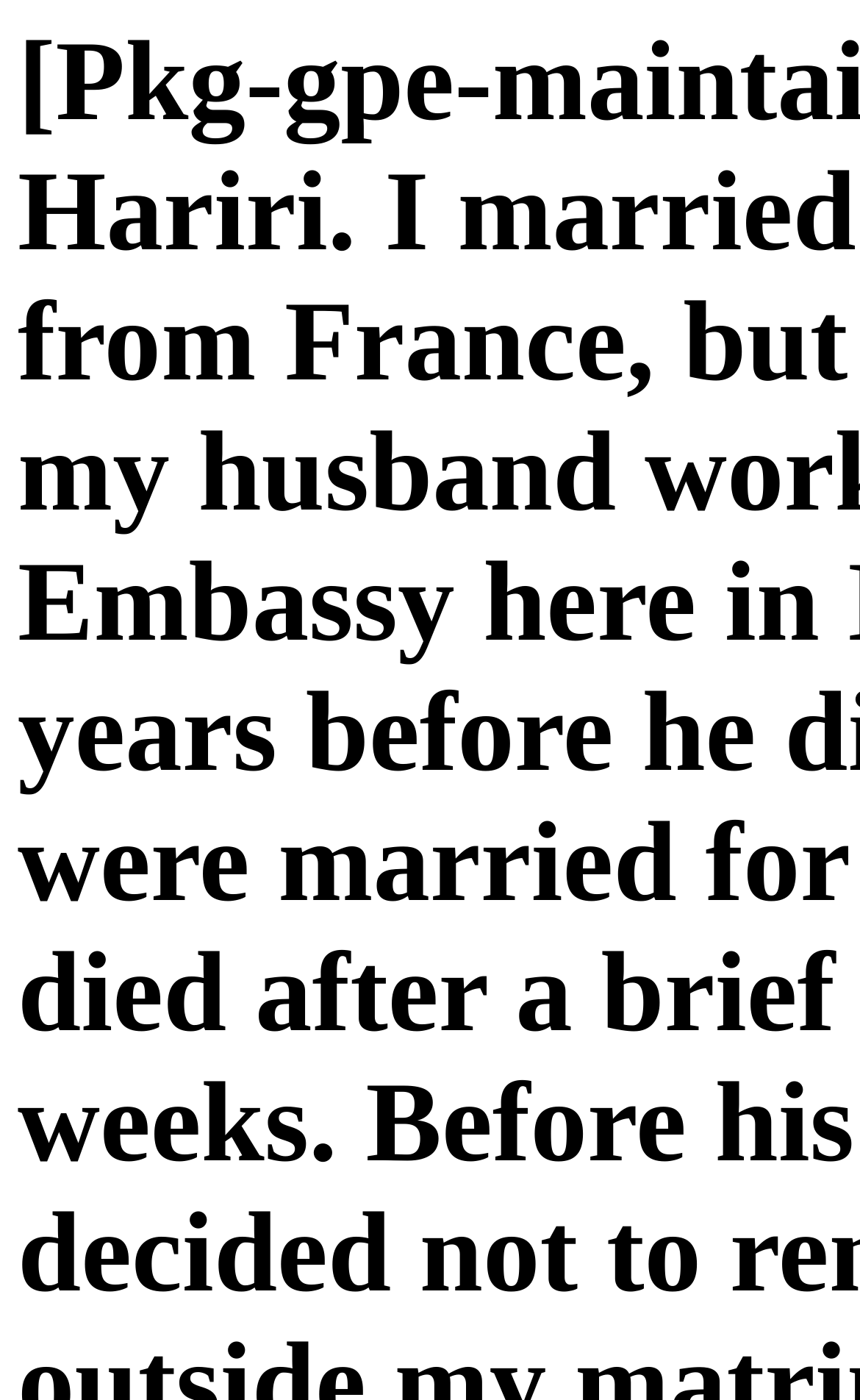Identify and provide the main heading of the webpage.

[Pkg-gpe-maintainers] From Mrs Muna Hariri. I married to Late Mr.Ali, We are from France, but living in Republic Benin, my husband worked with our France Embassy here in Benin Republic for many years before he died in the year 2012. We were married for years without a child. He died after a brief illness that lasted two weeks. Before his death . Since his death I decided not to remarry or get a child outside my matrimonial home When my late husband was alive he deposited the sum of ($1.500, 000 000 00) in a Bank here , I have serious sickness which is cancer problem i am in this hospital for more than 8 months now having known my condition I decided to the fund donate these funds to you or any one that will utilize this money the way I am going to instruct herein. Hoping to receive your Urgent and Positive response to enable me give you more details Your Sister Mrs Muna Hariri